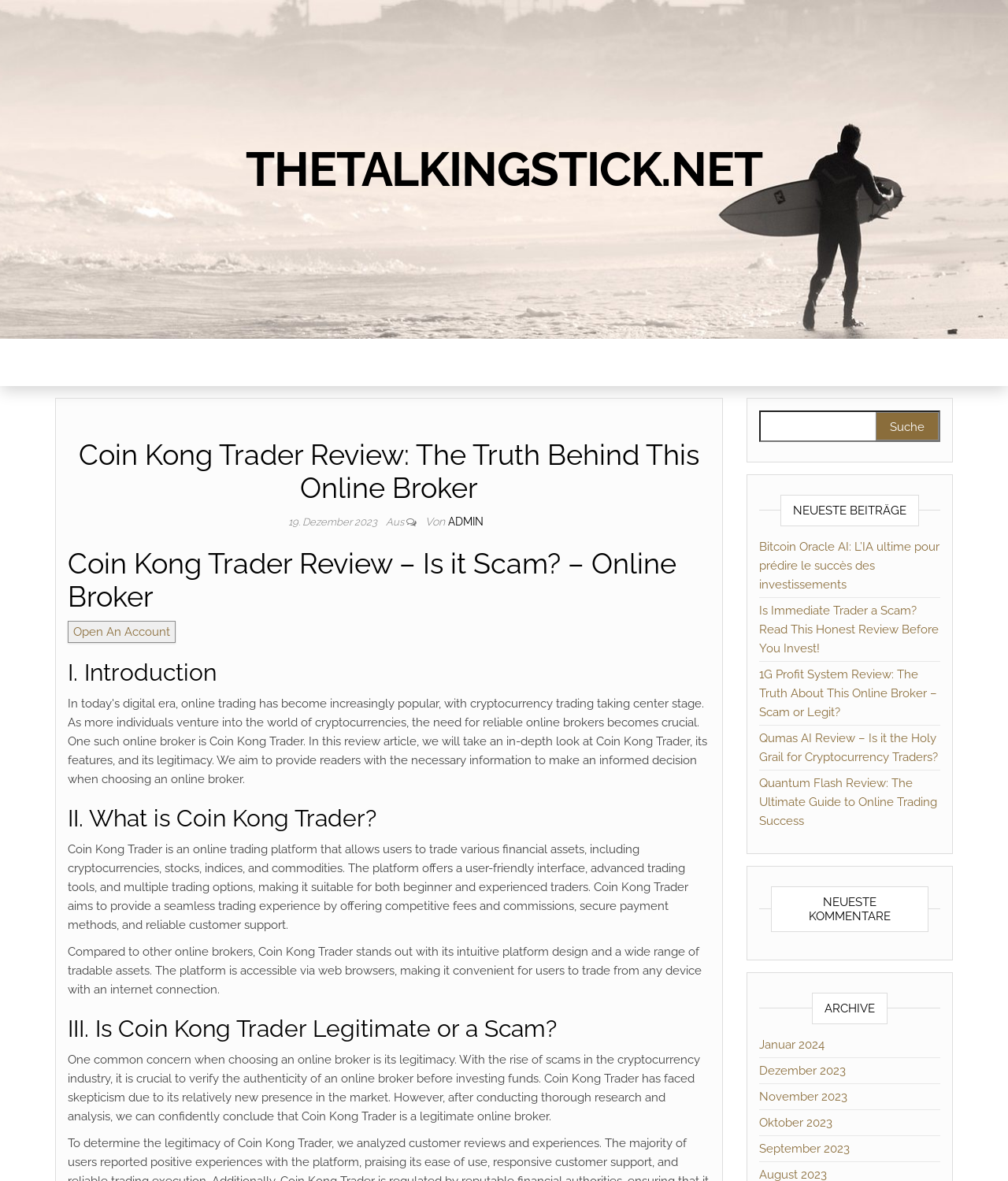Please identify the bounding box coordinates of the clickable element to fulfill the following instruction: "Search for something". The coordinates should be four float numbers between 0 and 1, i.e., [left, top, right, bottom].

[0.753, 0.348, 0.933, 0.374]